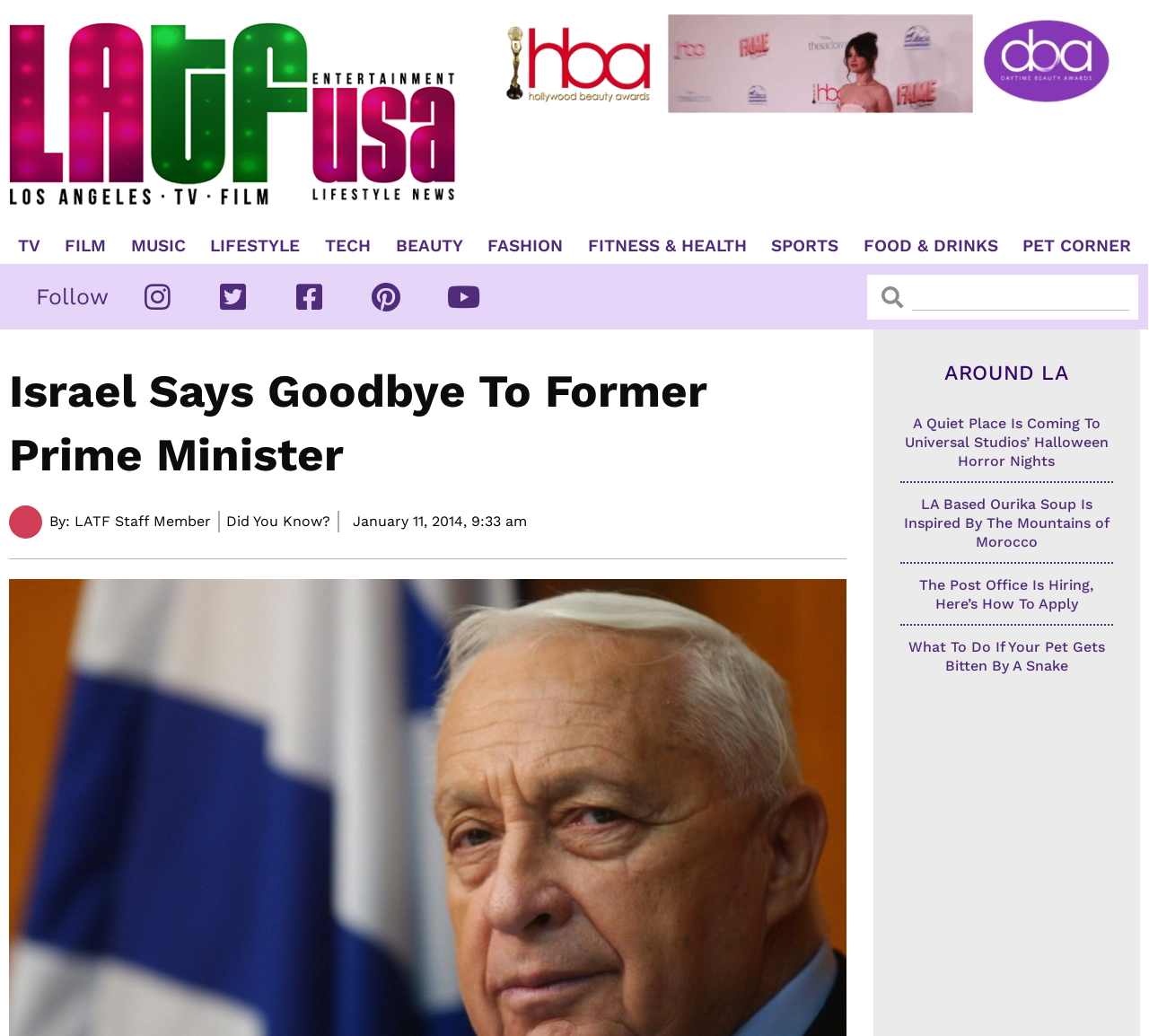Please pinpoint the bounding box coordinates for the region I should click to adhere to this instruction: "Follow LATF USA NEWS".

[0.126, 0.272, 0.162, 0.301]